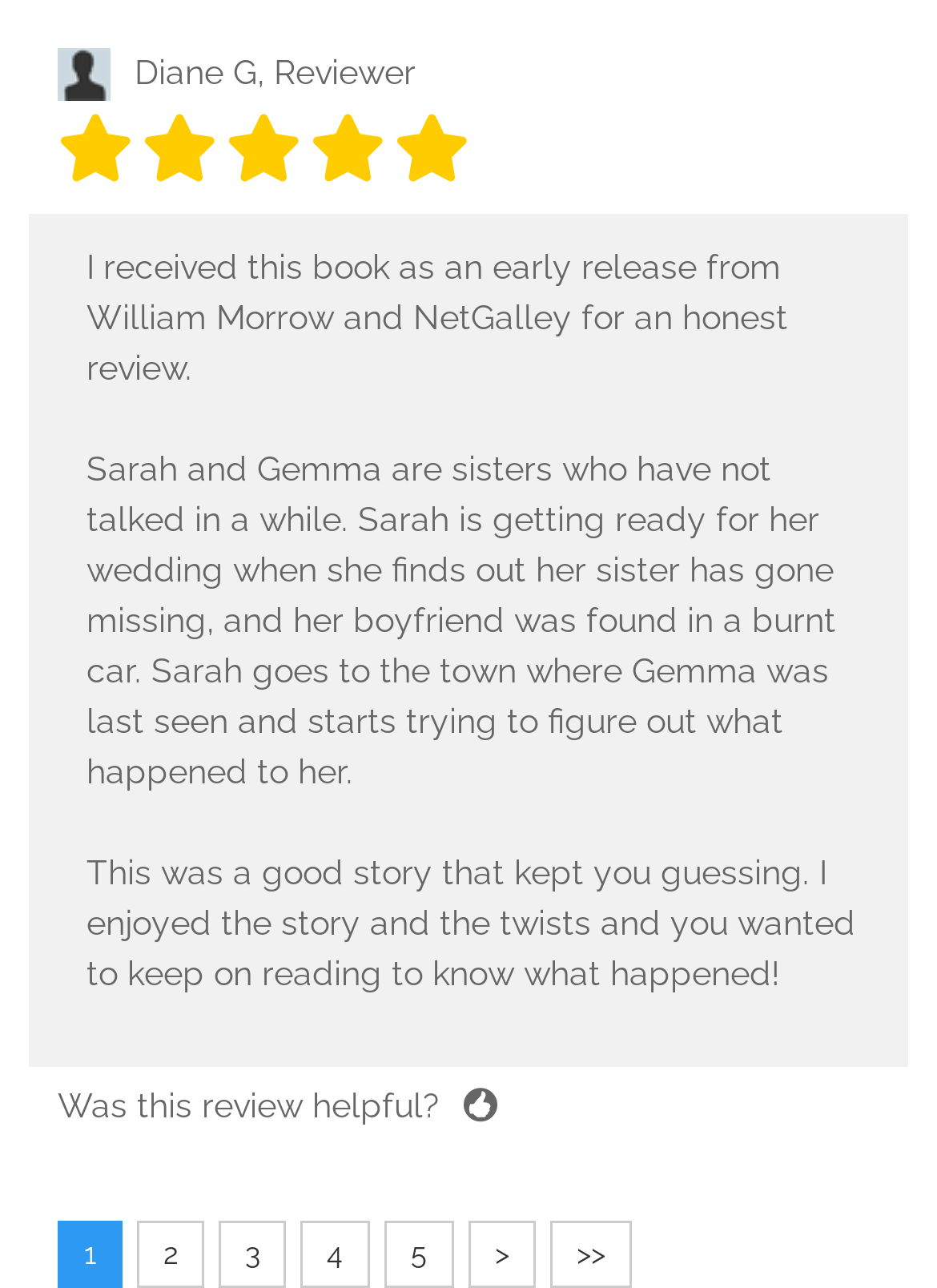Using the provided element description: "5", identify the bounding box coordinates. The coordinates should be four floats between 0 and 1 in the order [left, top, right, bottom].

[0.41, 0.947, 0.485, 1.0]